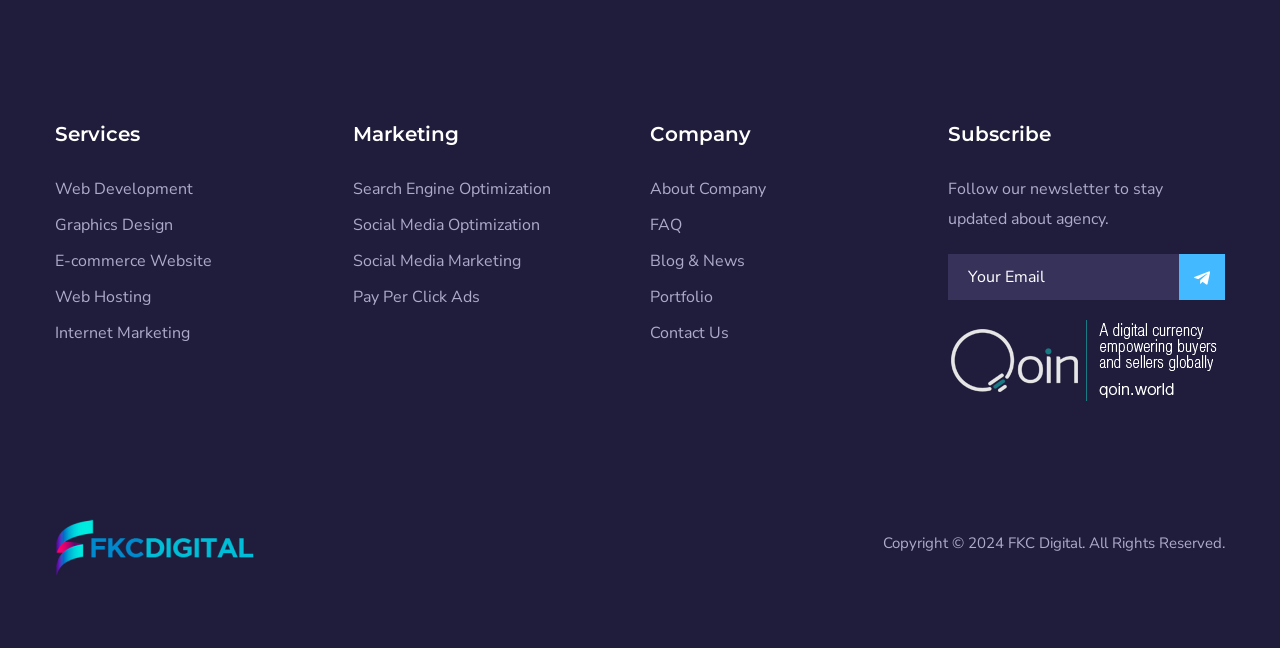Could you find the bounding box coordinates of the clickable area to complete this instruction: "Find out more about the cookies we use"?

None